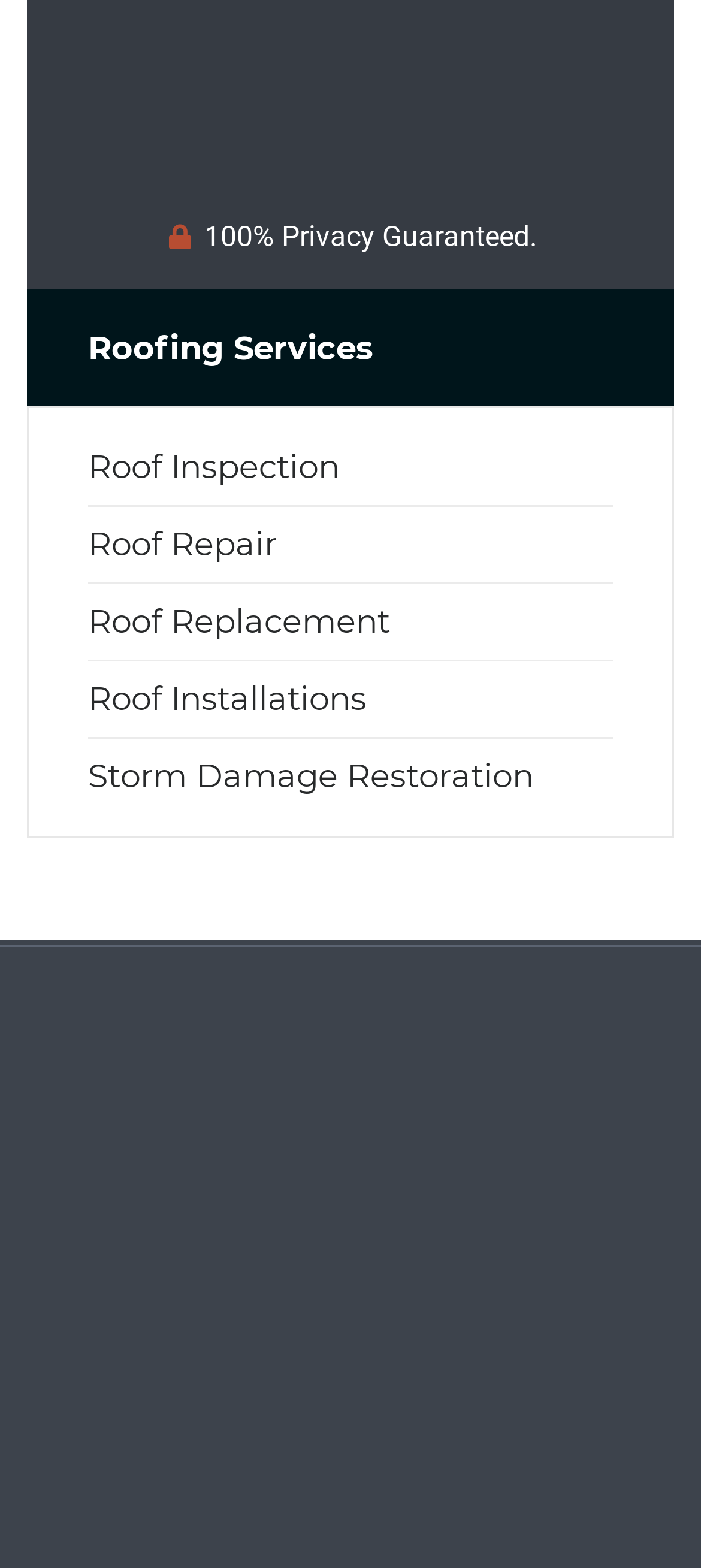From the given element description: "title="Empire Roofing"", find the bounding box for the UI element. Provide the coordinates as four float numbers between 0 and 1, in the order [left, top, right, bottom].

[0.038, 0.636, 0.962, 0.938]